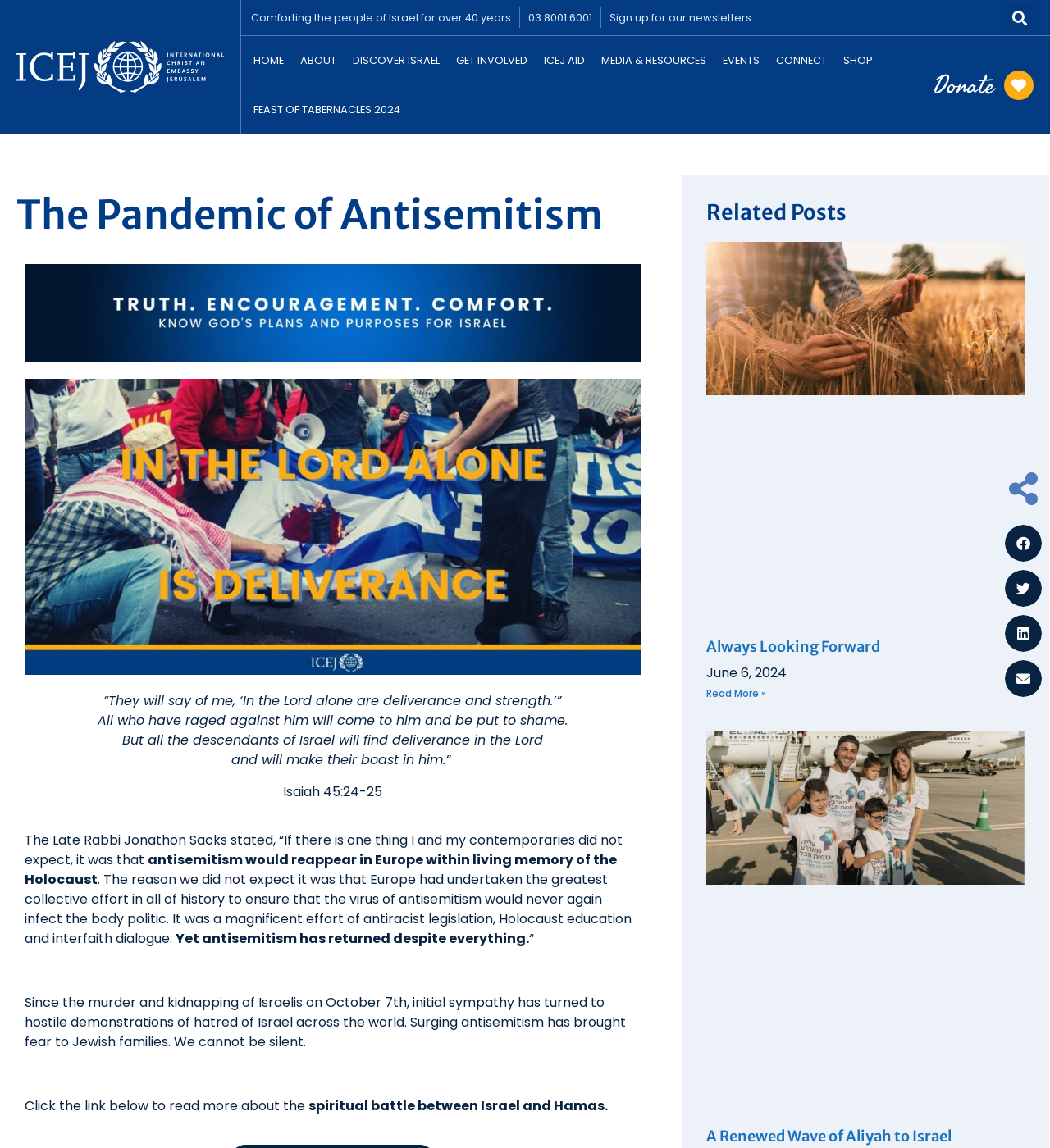Answer the question below using just one word or a short phrase: 
What is the quote from Isaiah mentioned on the webpage?

Isaiah 45:24-25